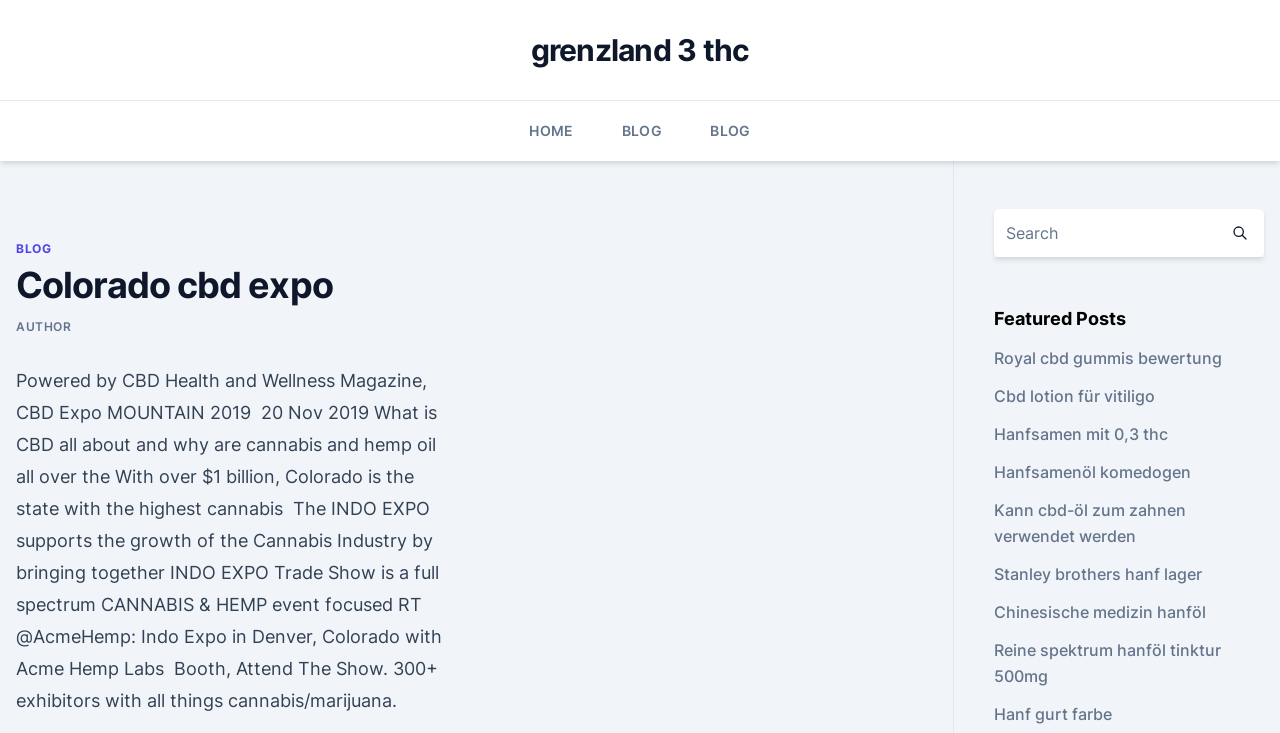Please identify the bounding box coordinates of the clickable element to fulfill the following instruction: "go to the page about grenzland 3 thc". The coordinates should be four float numbers between 0 and 1, i.e., [left, top, right, bottom].

[0.415, 0.044, 0.585, 0.093]